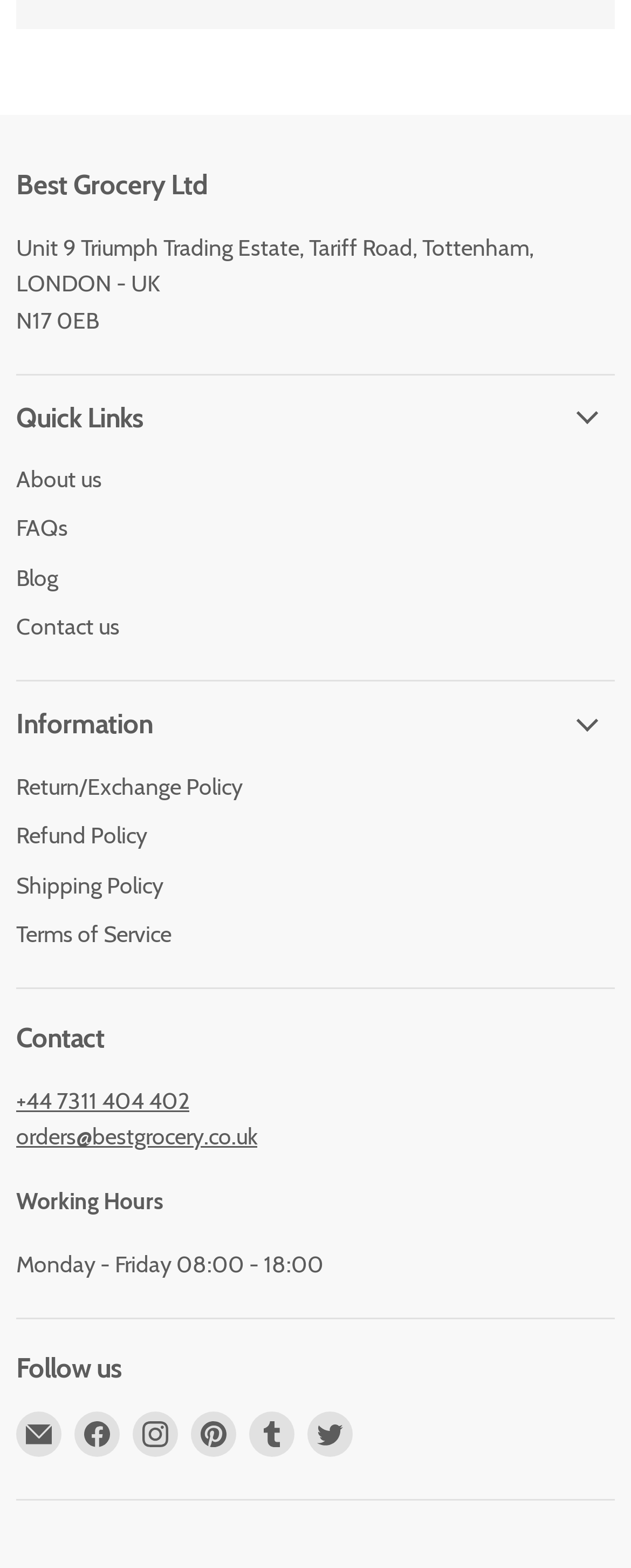Please analyze the image and provide a thorough answer to the question:
What is the contact phone number?

The contact phone number is obtained from the link element under the 'Contact' heading, which reads '+44 7311 404 402'.